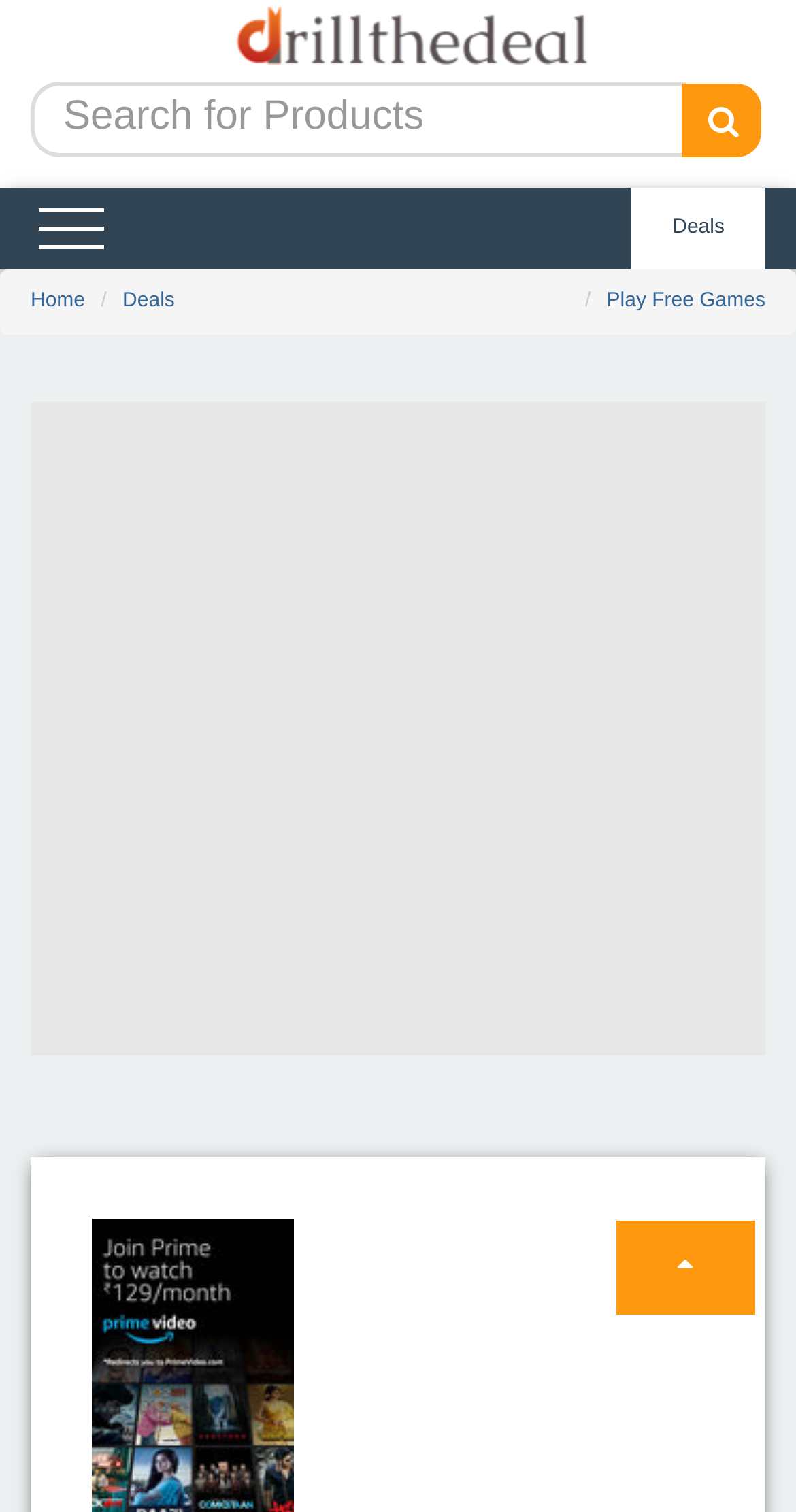Answer the question below in one word or phrase:
What is the icon on the search button?

Magnifying glass